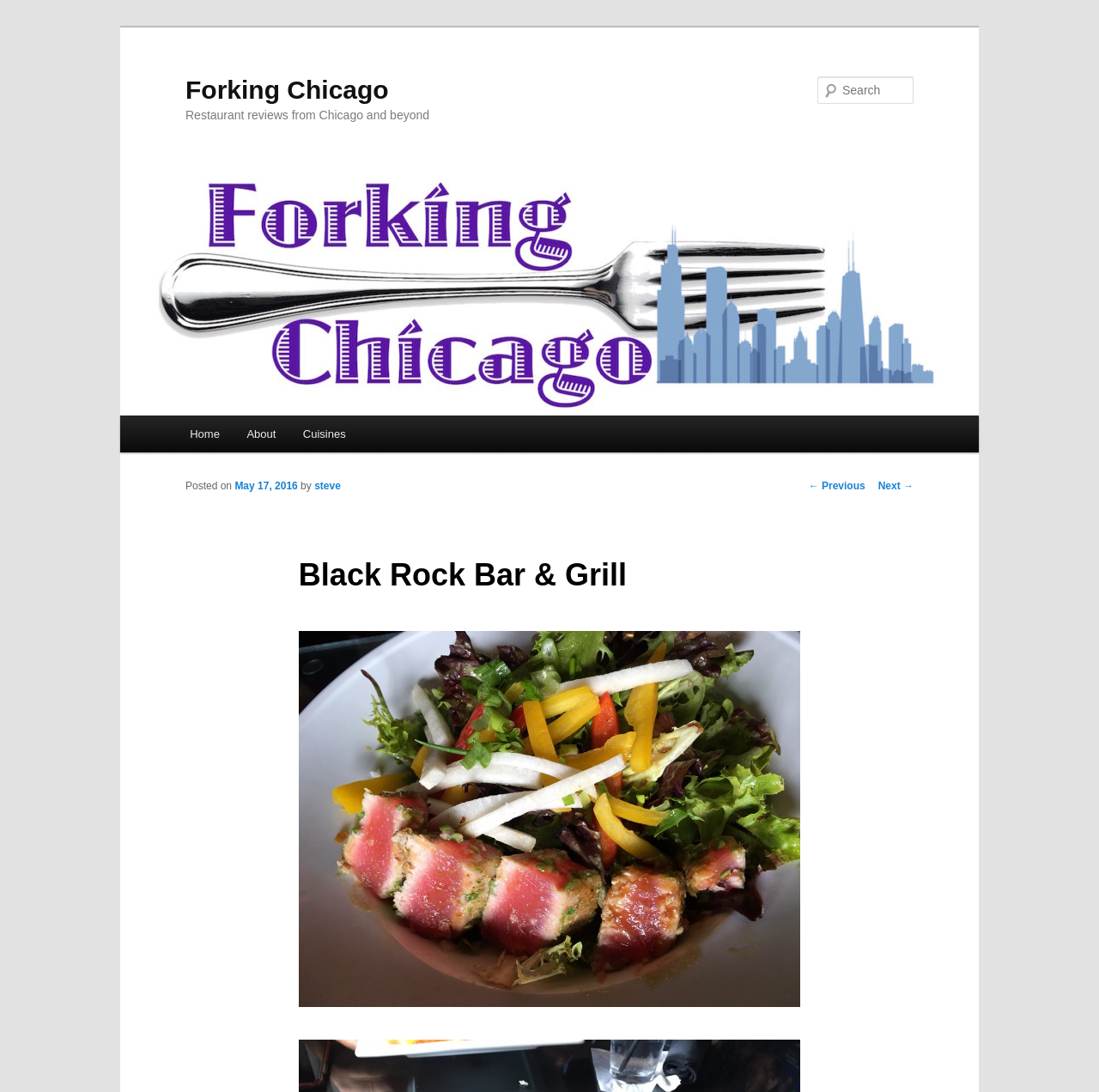Locate the bounding box coordinates of the segment that needs to be clicked to meet this instruction: "visit the news page".

None